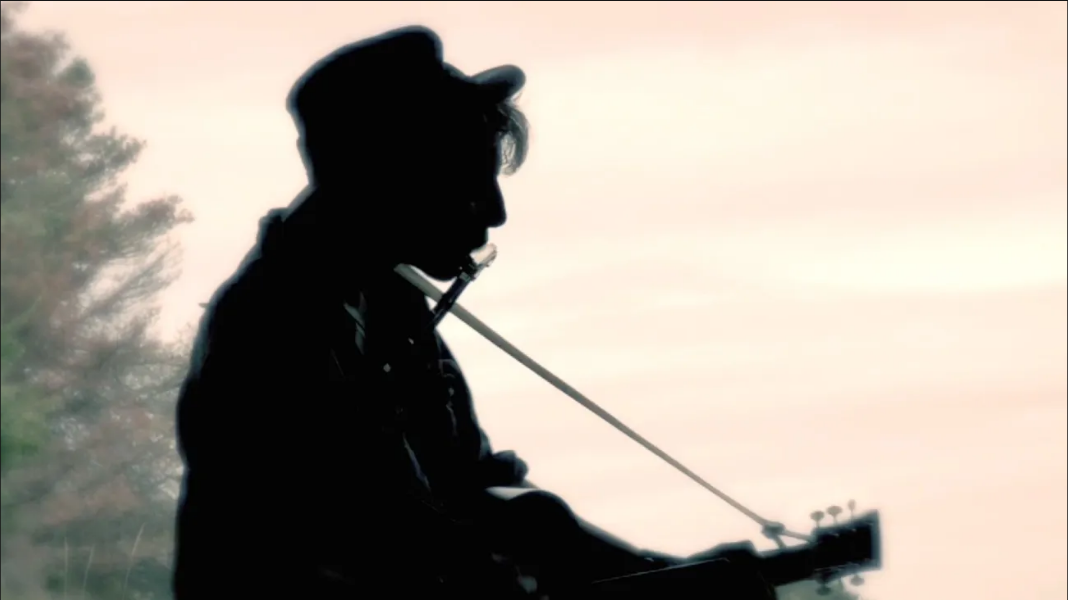What is the purpose of the 'One-time Contribution'? From the image, respond with a single word or brief phrase.

To support future projects